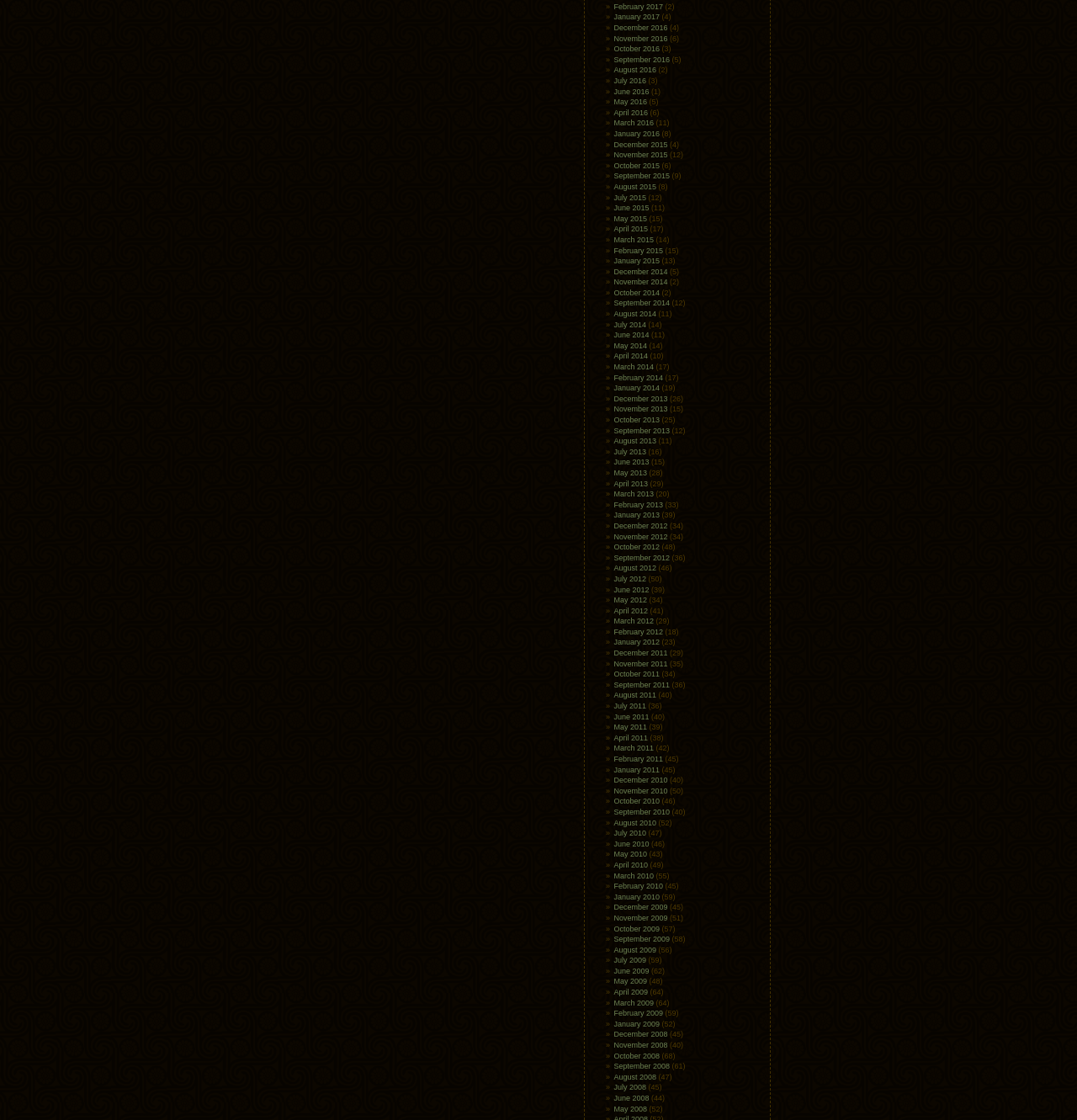Predict the bounding box coordinates of the area that should be clicked to accomplish the following instruction: "View February 2017". The bounding box coordinates should consist of four float numbers between 0 and 1, i.e., [left, top, right, bottom].

[0.57, 0.002, 0.616, 0.01]